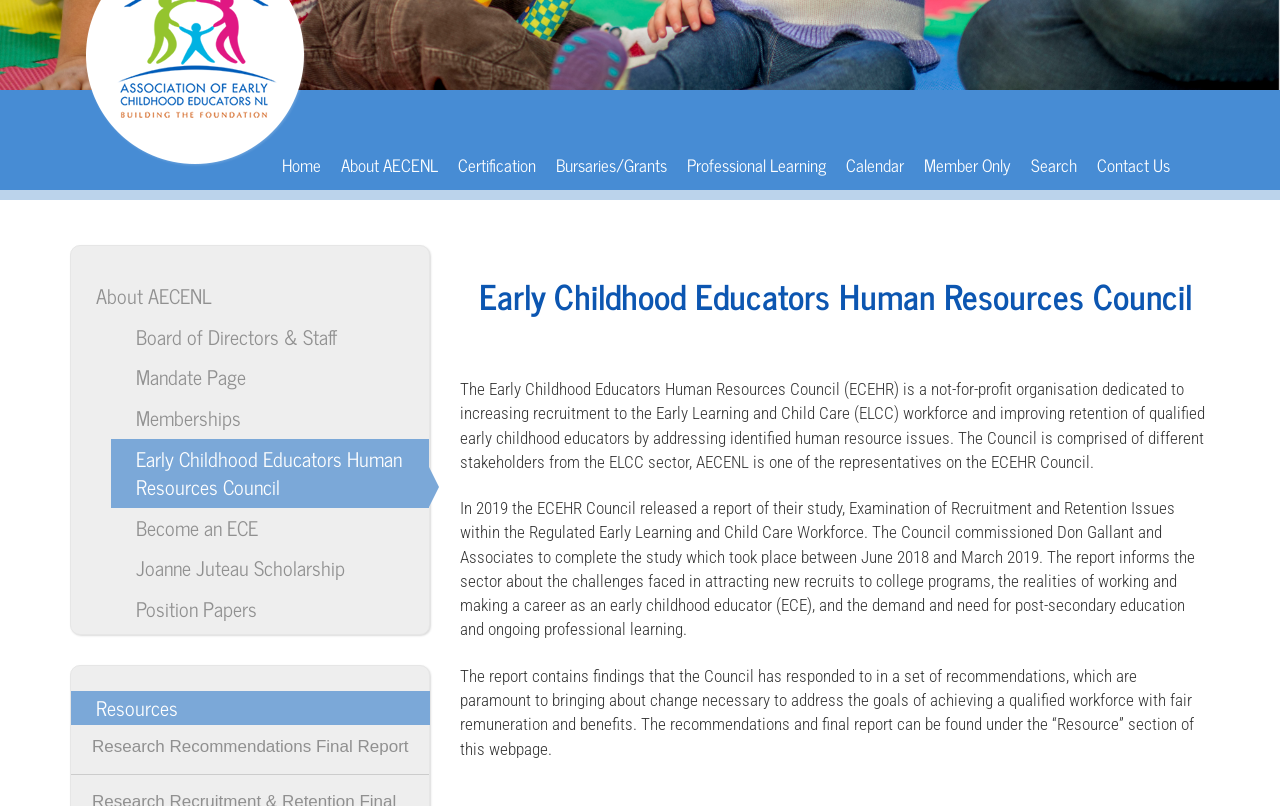Using the webpage screenshot, locate the HTML element that fits the following description and provide its bounding box: "Research Recommendations Final Report".

[0.072, 0.915, 0.319, 0.938]